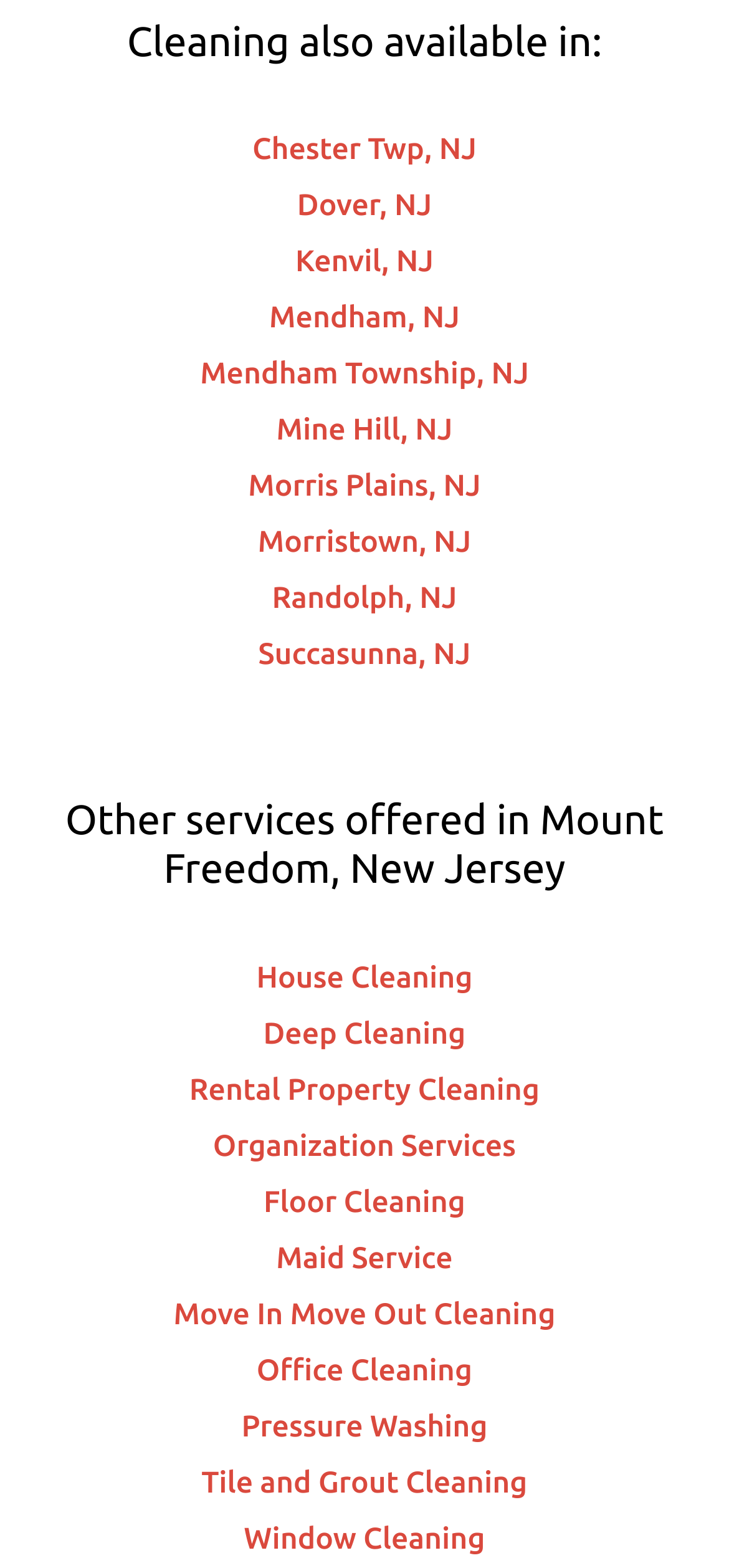Locate the UI element that matches the description Tile and Grout Cleaning in the webpage screenshot. Return the bounding box coordinates in the format (top-left x, top-left y, bottom-right x, bottom-right y), with values ranging from 0 to 1.

[0.276, 0.935, 0.723, 0.957]